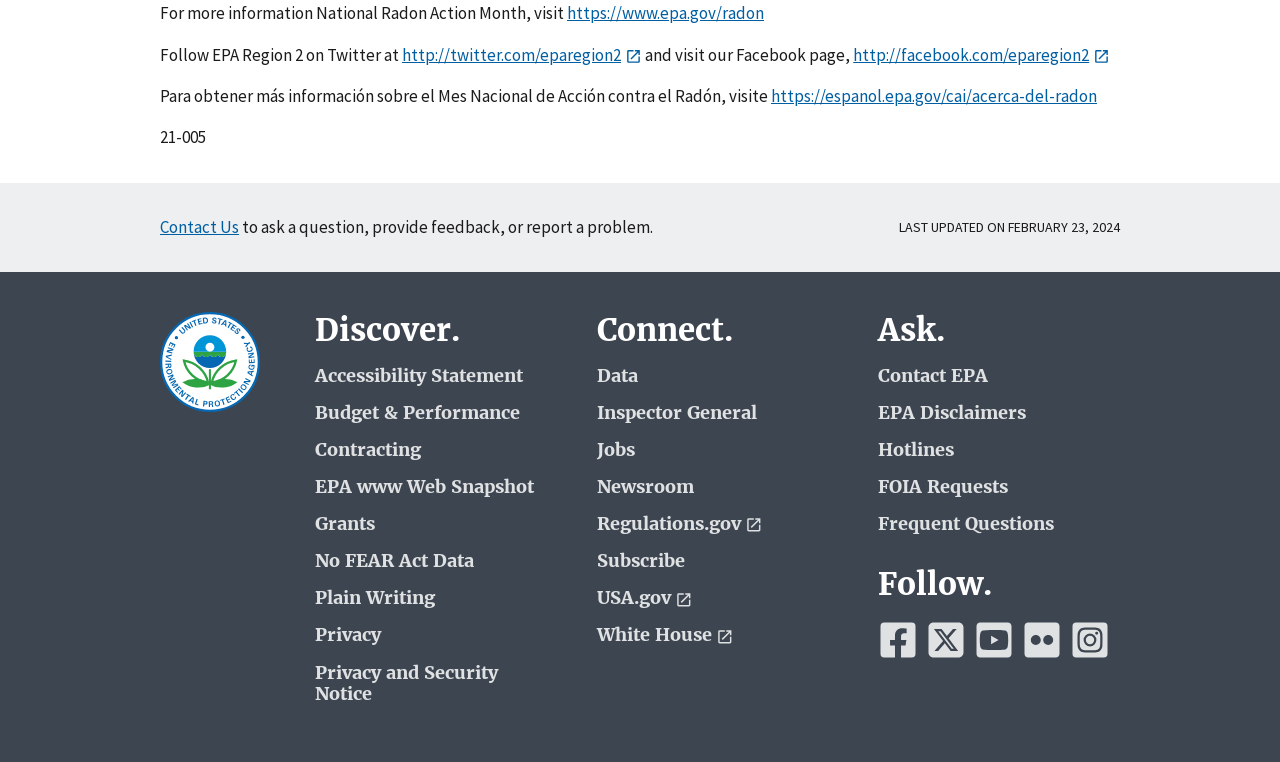Predict the bounding box of the UI element based on the description: "Data". The coordinates should be four float numbers between 0 and 1, formatted as [left, top, right, bottom].

[0.466, 0.48, 0.655, 0.508]